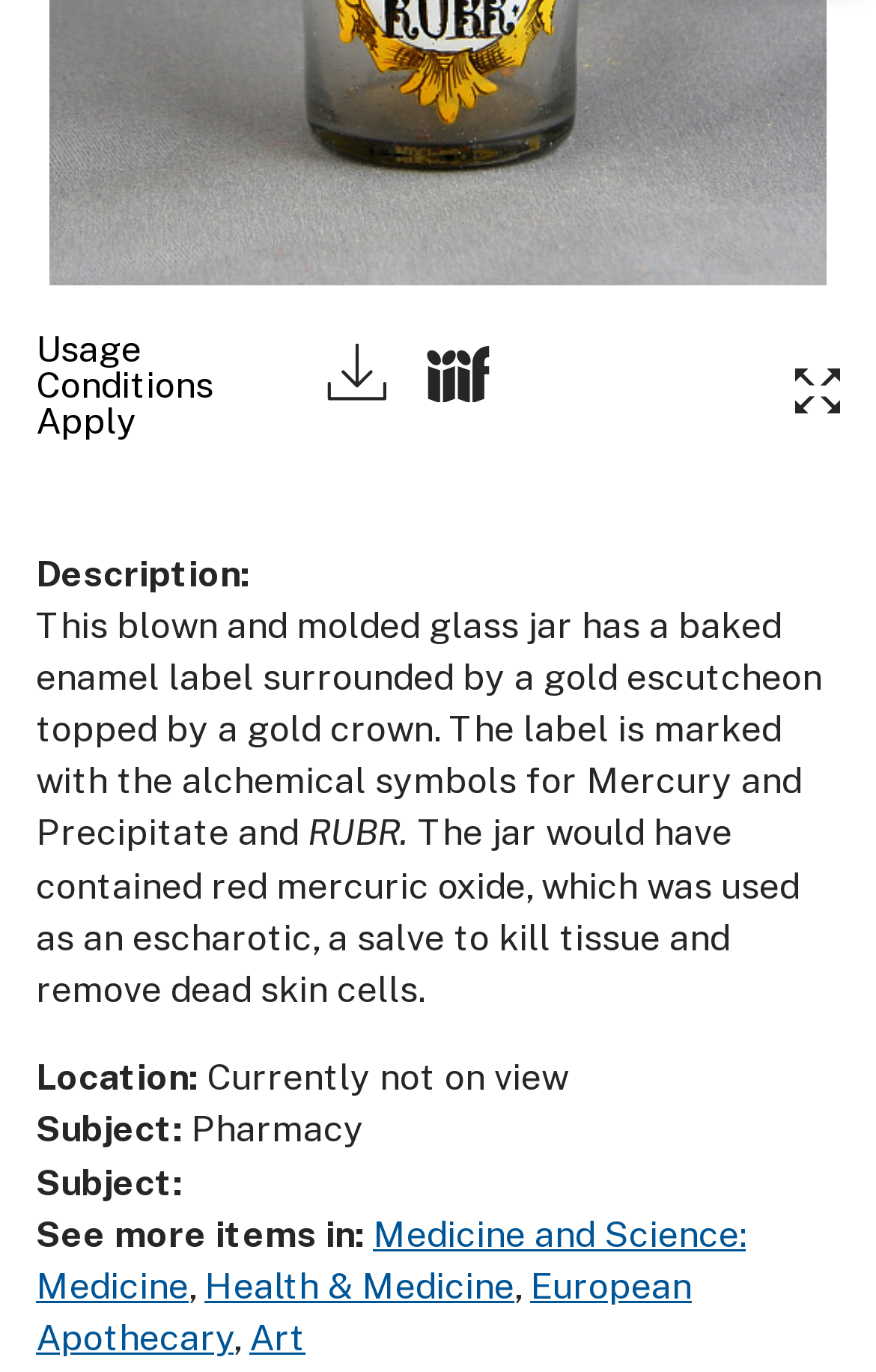Please provide a comprehensive response to the question below by analyzing the image: 
What is the subject of the jar?

The webpage lists 'Subject:' as 'Pharmacy', which indicates that the jar is related to pharmacy.